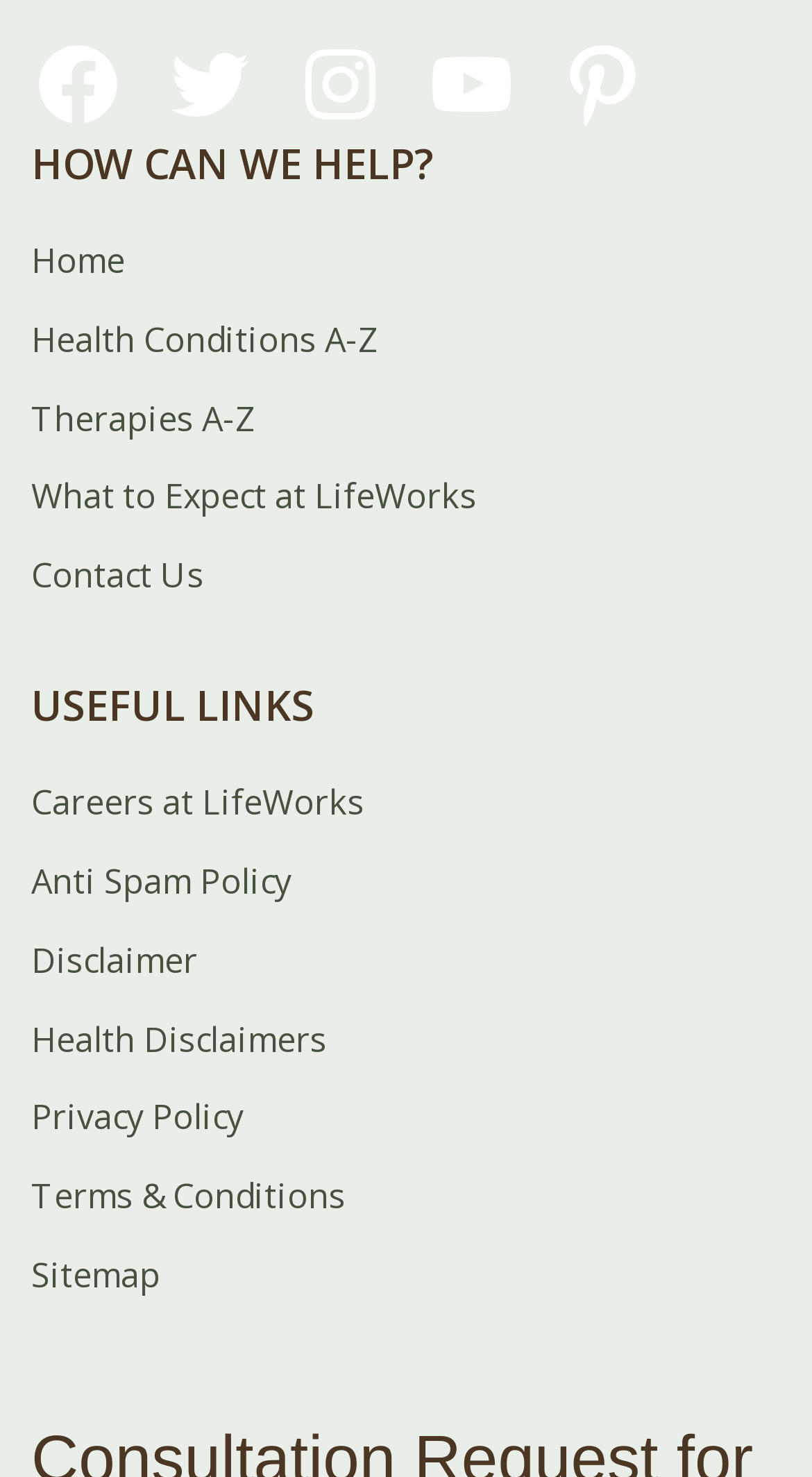Please specify the bounding box coordinates of the clickable section necessary to execute the following command: "View Disclaimer".

[0.038, 0.634, 0.244, 0.665]